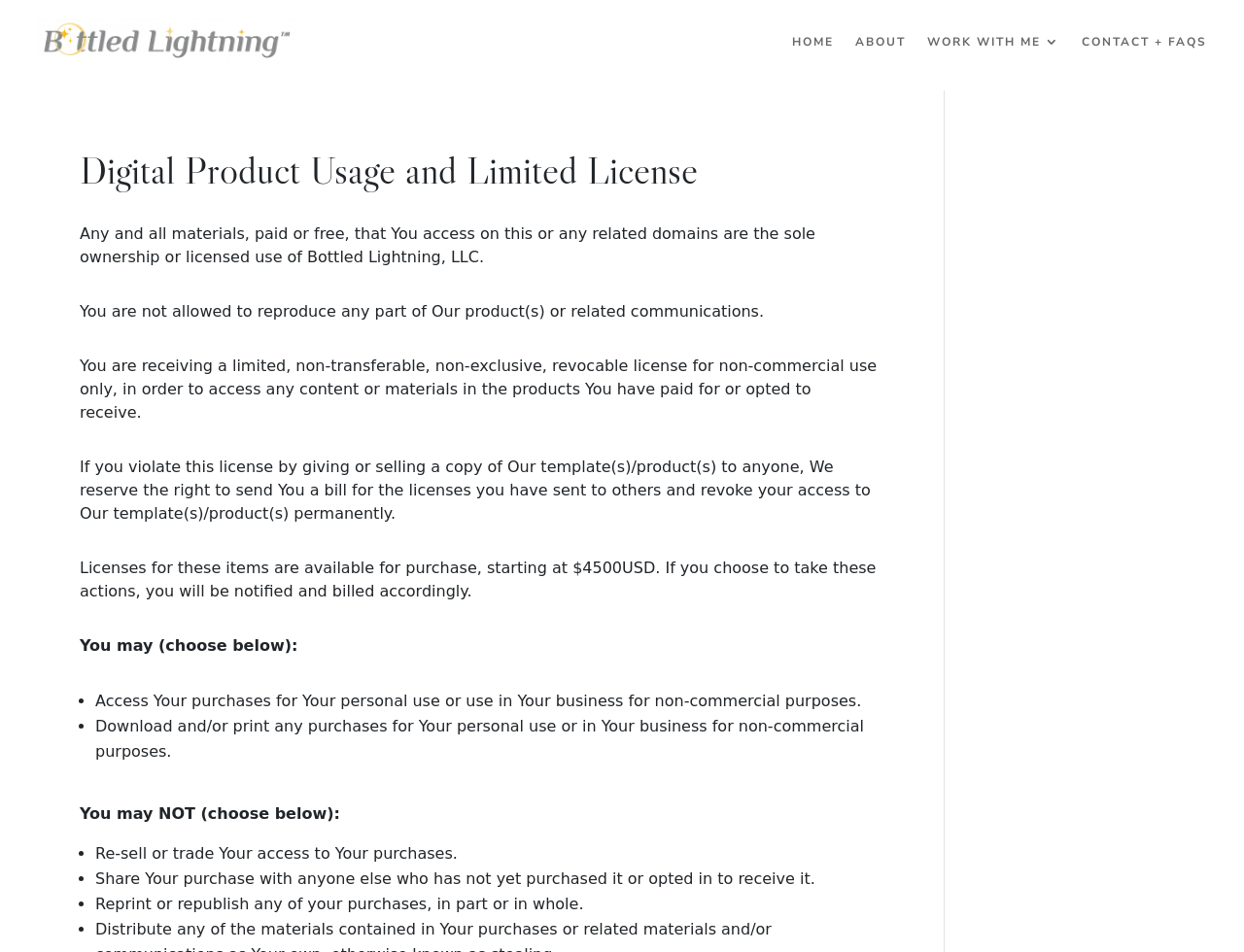Determine the bounding box of the UI element mentioned here: "HyperKitty". The coordinates must be in the format [left, top, right, bottom] with values ranging from 0 to 1.

None